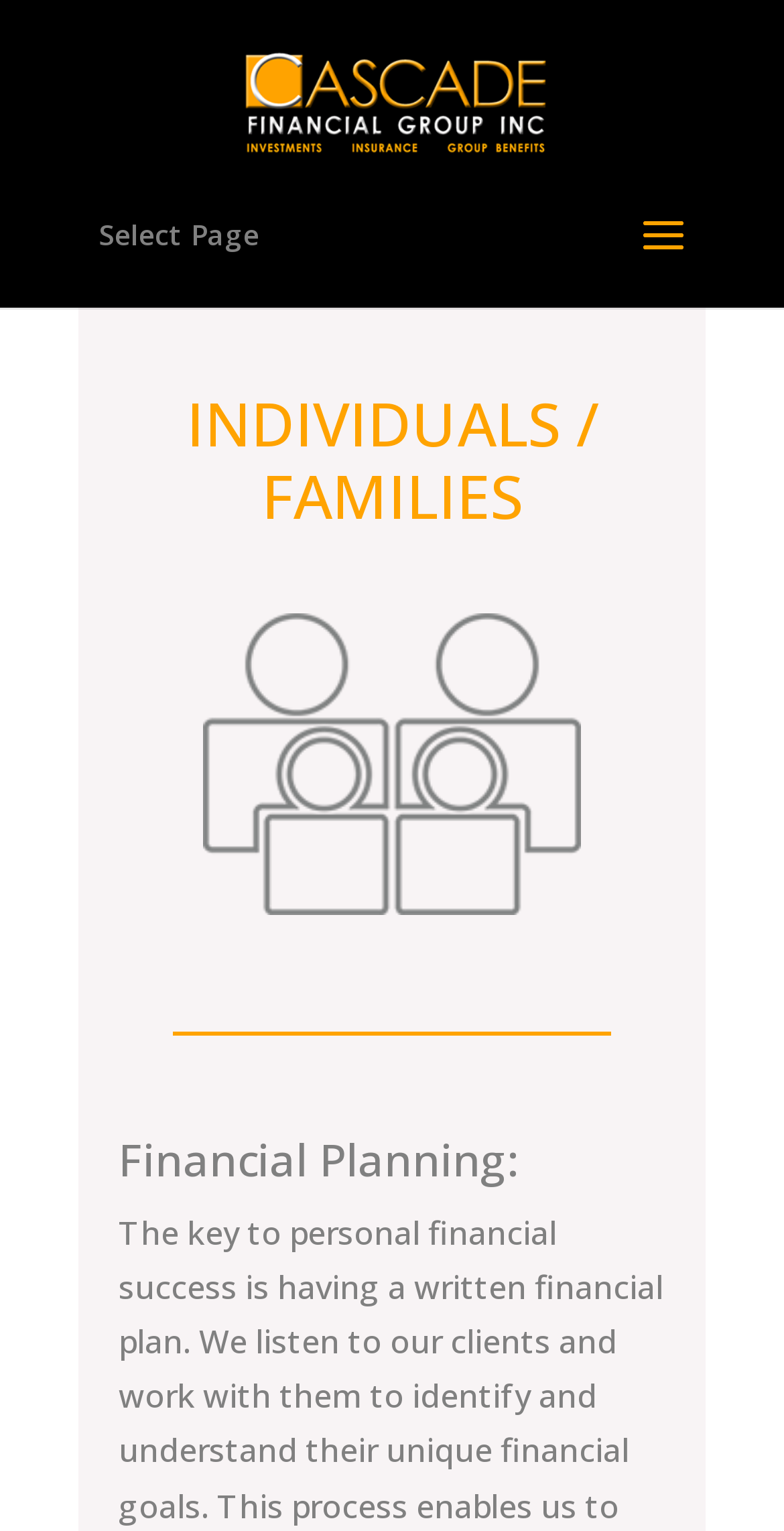Identify and provide the bounding box coordinates of the UI element described: "alt="Cascade Financial Group"". The coordinates should be formatted as [left, top, right, bottom], with each number being a float between 0 and 1.

[0.296, 0.049, 0.714, 0.078]